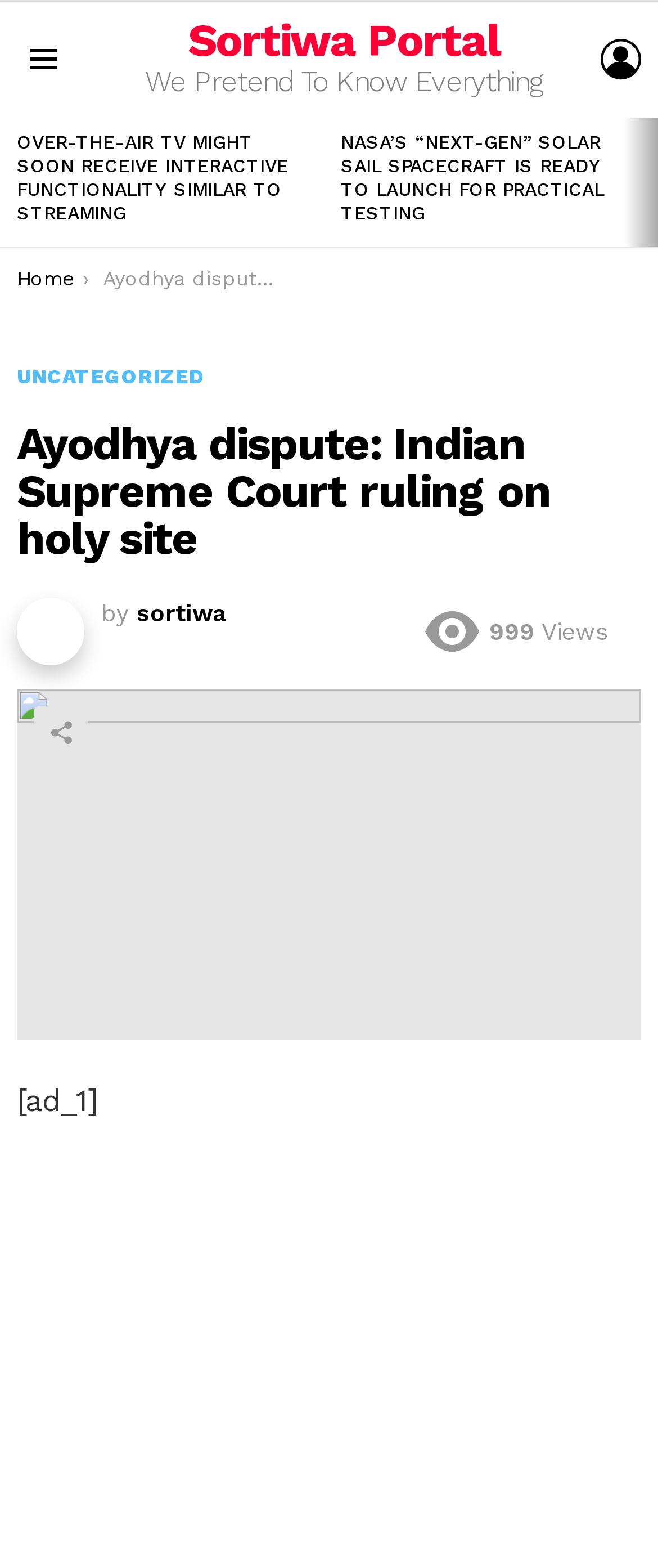Give a succinct answer to this question in a single word or phrase: 
What is the name of the portal?

Sortiwa Portal